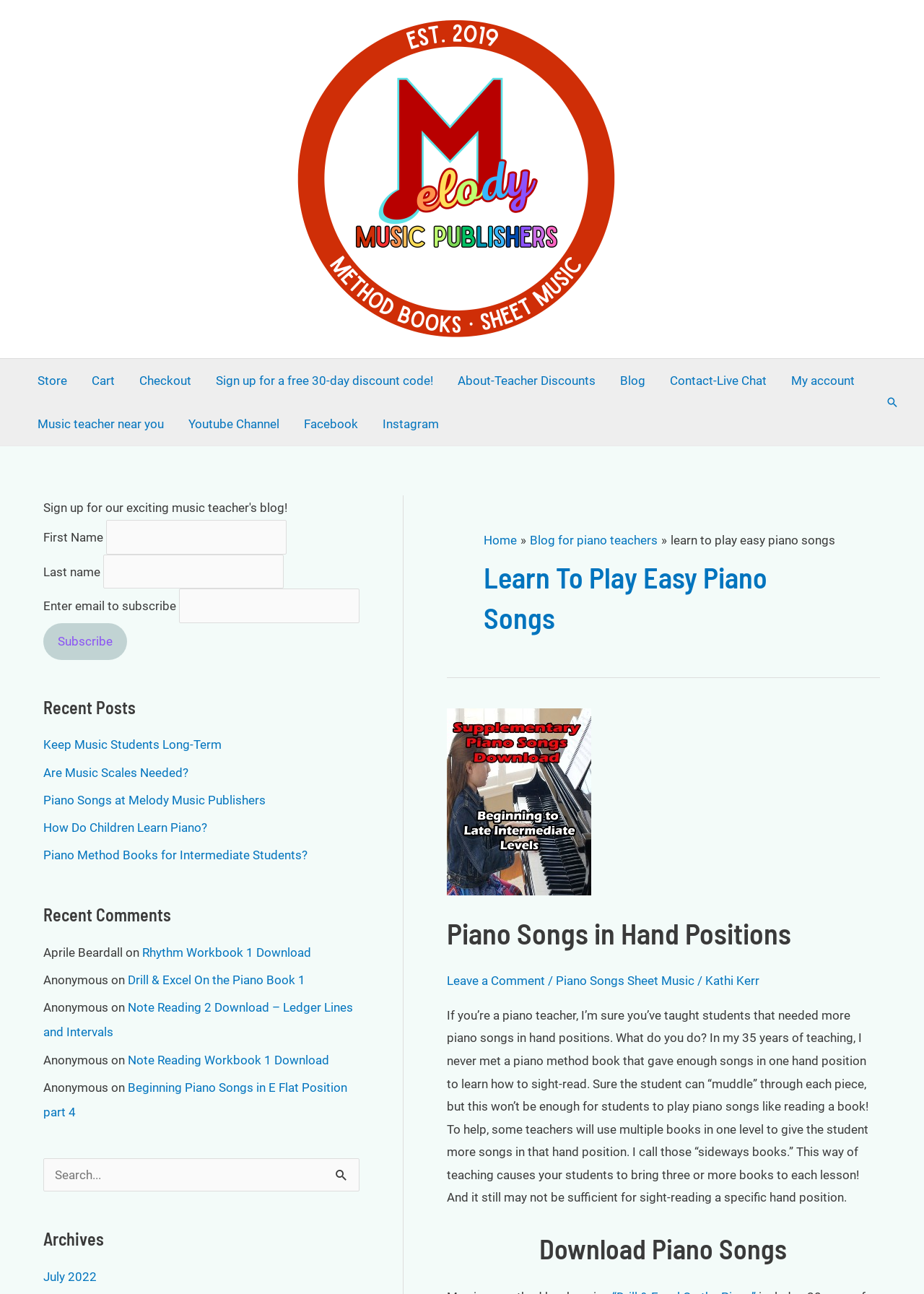Create a detailed summary of the webpage's content and design.

This webpage is about learning to play easy piano songs and appears to be a blog or resource site for piano teachers. At the top, there is a navigation menu with links to various sections of the site, including the store, cart, checkout, and sign-up for a free discount code. Below this, there is a search icon link and a section with a heading "Recent Posts" that lists several links to blog posts, such as "Keep Music Students Long-Term" and "Piano Songs at Melody Music Publishers".

To the right of the recent posts section, there is a complementary section with a heading "Recent Comments" that lists several comments from users, including links to specific blog posts. Below this, there is another complementary section with a search box and a button to search the site.

Further down the page, there is a section with a heading "Archives" that lists a link to July 2022 archives. Below this, there is a navigation section with breadcrumbs that shows the current page's location in the site's hierarchy, with links to the home page, blog for piano teachers, and the current page, "learn to play easy piano songs".

The main content of the page is a blog post titled "Learn To Play Easy Piano Songs" that discusses the importance of teaching piano students to play songs in hand positions. The post includes links to download piano songs sheet music and a section with a heading "Piano Songs in Hand Positions" that lists several links to related resources. The post also includes a long paragraph of text that discusses the challenges of teaching piano students to sight-read and the author's approach to solving this problem.

Throughout the page, there are several images, including a logo for Melody Music Publishers at the top and an image related to piano songs sheet music download in the main content section.